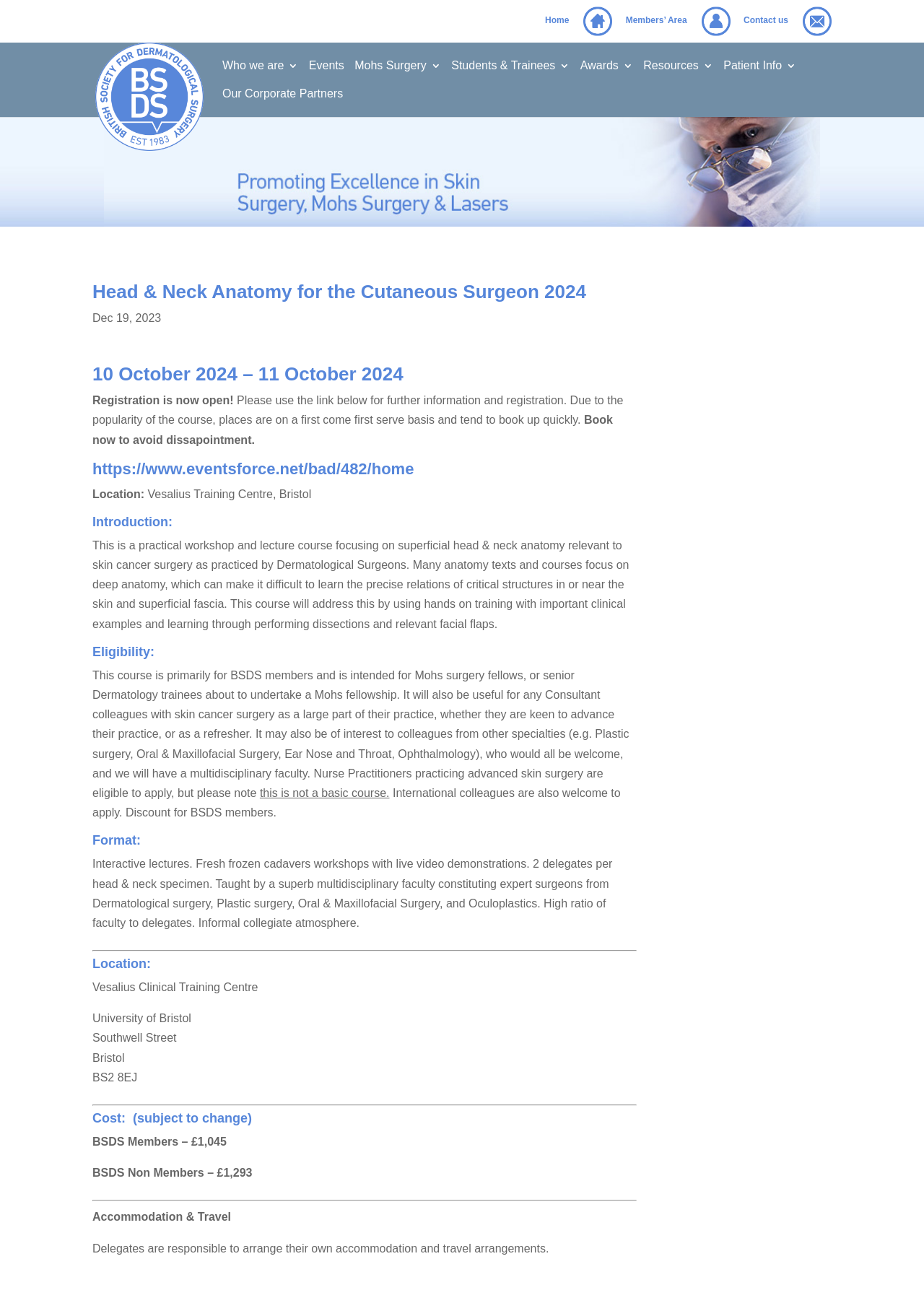Please mark the clickable region by giving the bounding box coordinates needed to complete this instruction: "Click on Contact us".

[0.805, 0.005, 0.9, 0.032]